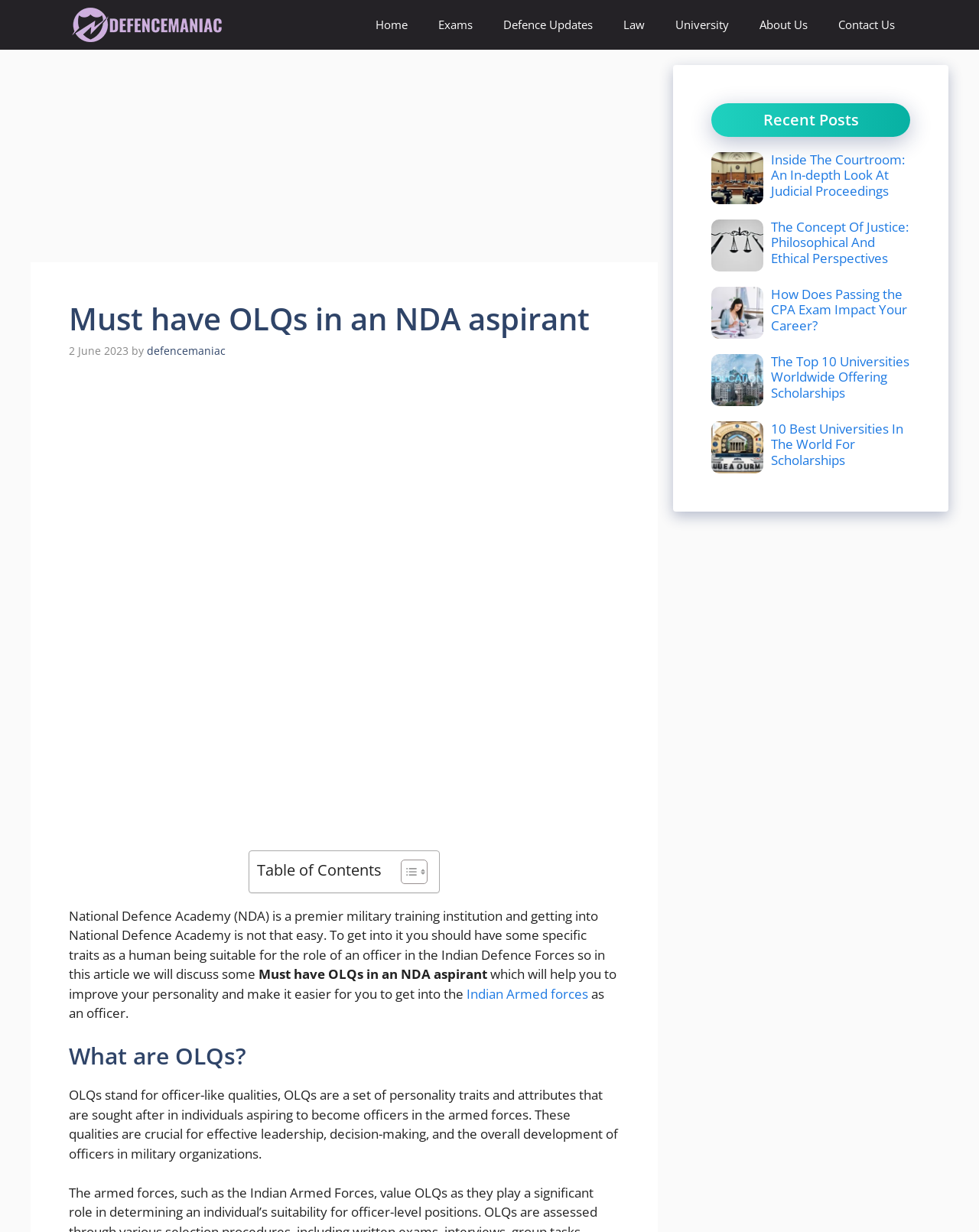Please answer the following question using a single word or phrase: 
What is the name of the website?

Defence Maniac